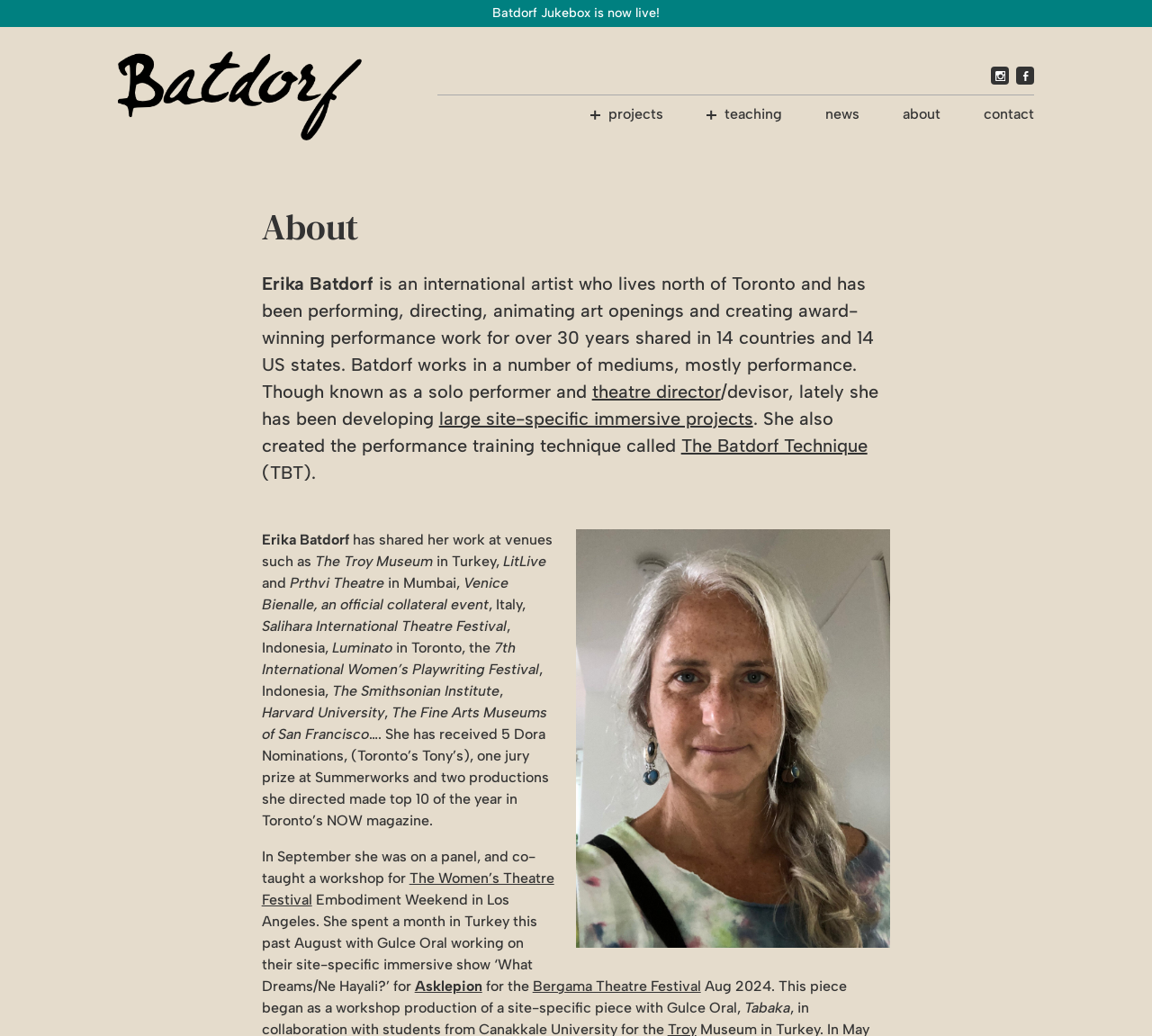Identify the bounding box coordinates for the element that needs to be clicked to fulfill this instruction: "Learn about Erika Batdorf's teaching experience". Provide the coordinates in the format of four float numbers between 0 and 1: [left, top, right, bottom].

[0.629, 0.102, 0.679, 0.118]